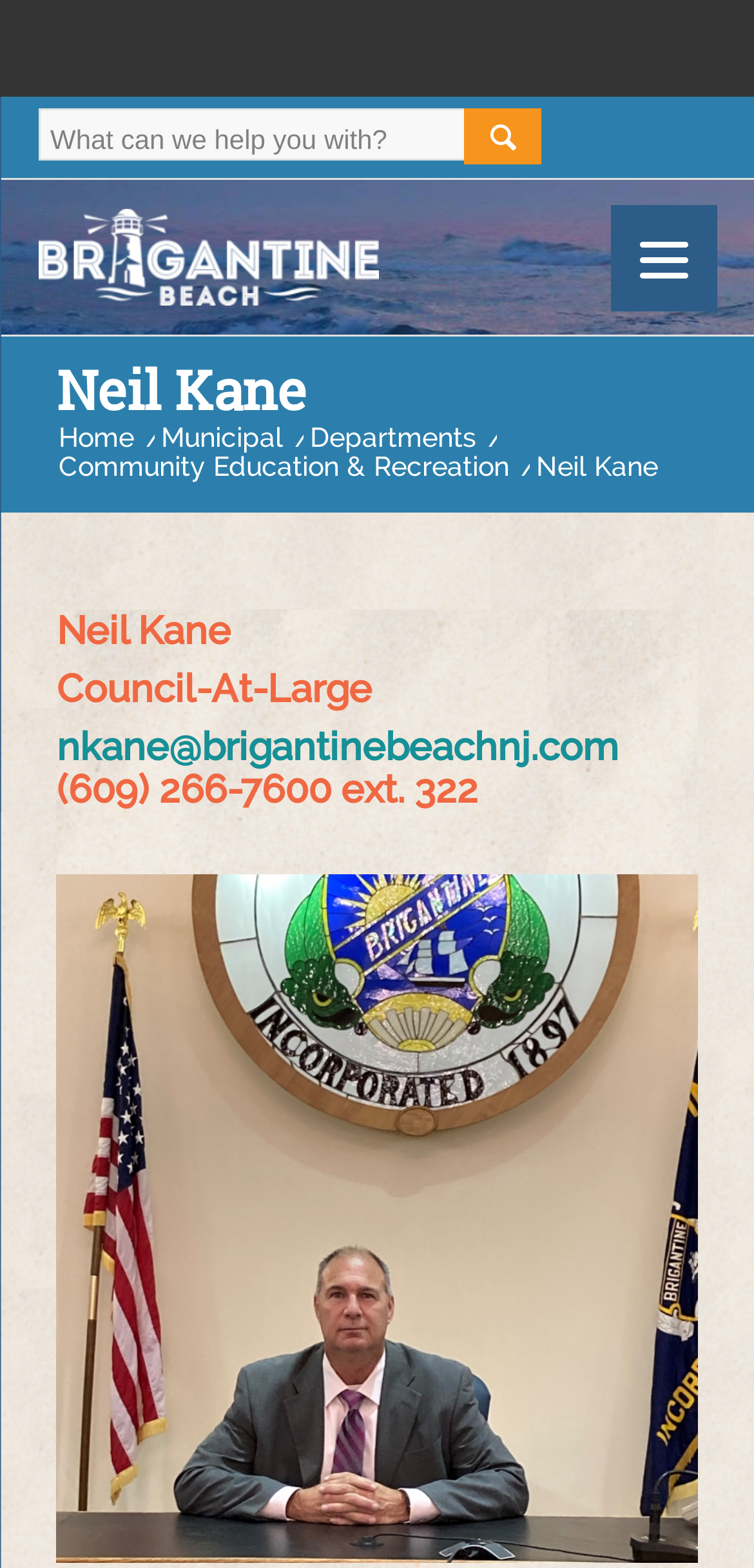Describe the entire webpage, focusing on both content and design.

The webpage is about Councilman-At-Large Neil Kane, an official from Brigantine. At the top right corner, there is a button with an icon and a search textbox labeled "What can we help you with?" next to it. Below this, there is a layout table containing a link to "Official Brigantine" with an associated image. 

On the left side, there is a heading with the name "Neil Kane" and a link to his profile. Below this, there are several links to different sections, including "Home", "Municipal", "Departments", and "Community Education & Recreation", separated by forward slashes. 

On the right side, there is a button labeled "Menu". 

Further down, there are three headings with information about Neil Kane, including his title "Council-At-Large" and his contact information, which includes an email address and a phone number. The email address is also a clickable link.